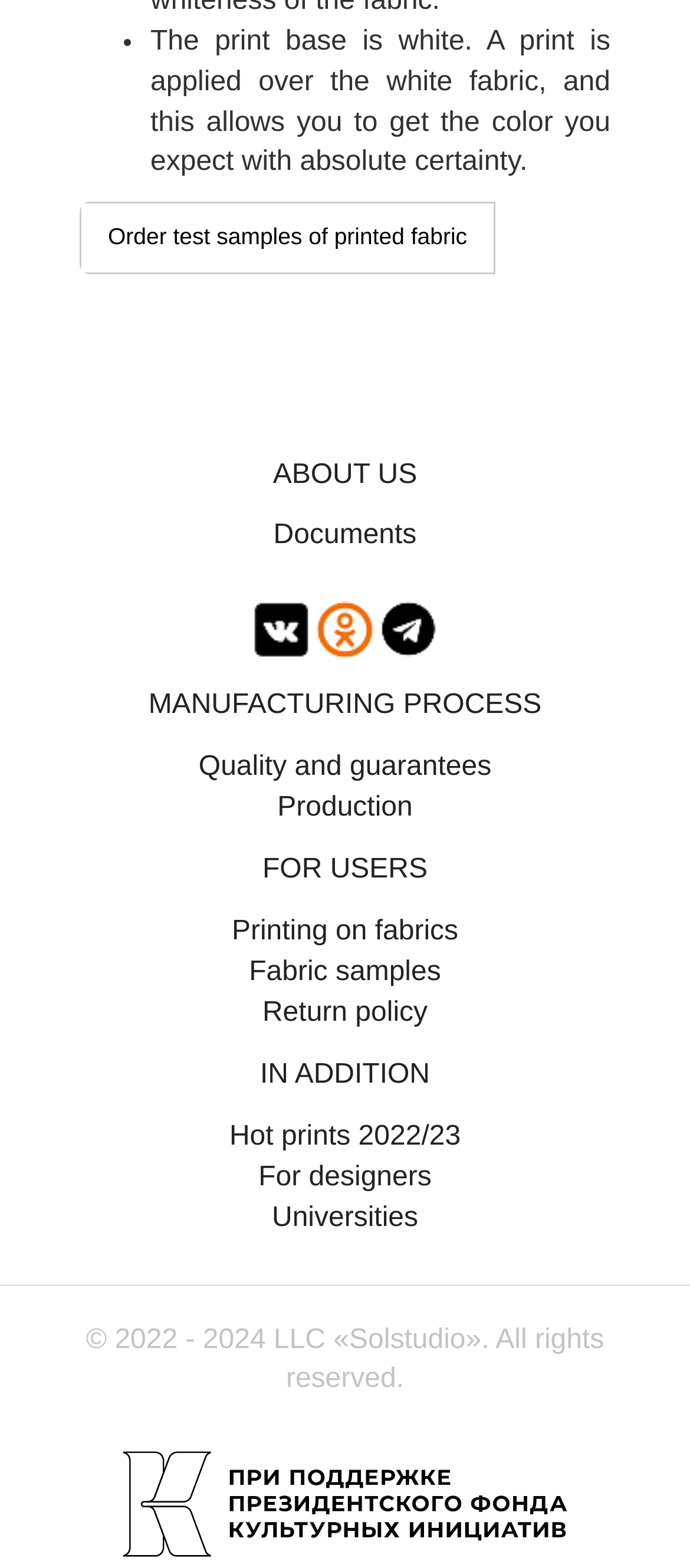Locate the bounding box coordinates of the item that should be clicked to fulfill the instruction: "Learn about the manufacturing process".

[0.038, 0.44, 0.962, 0.46]